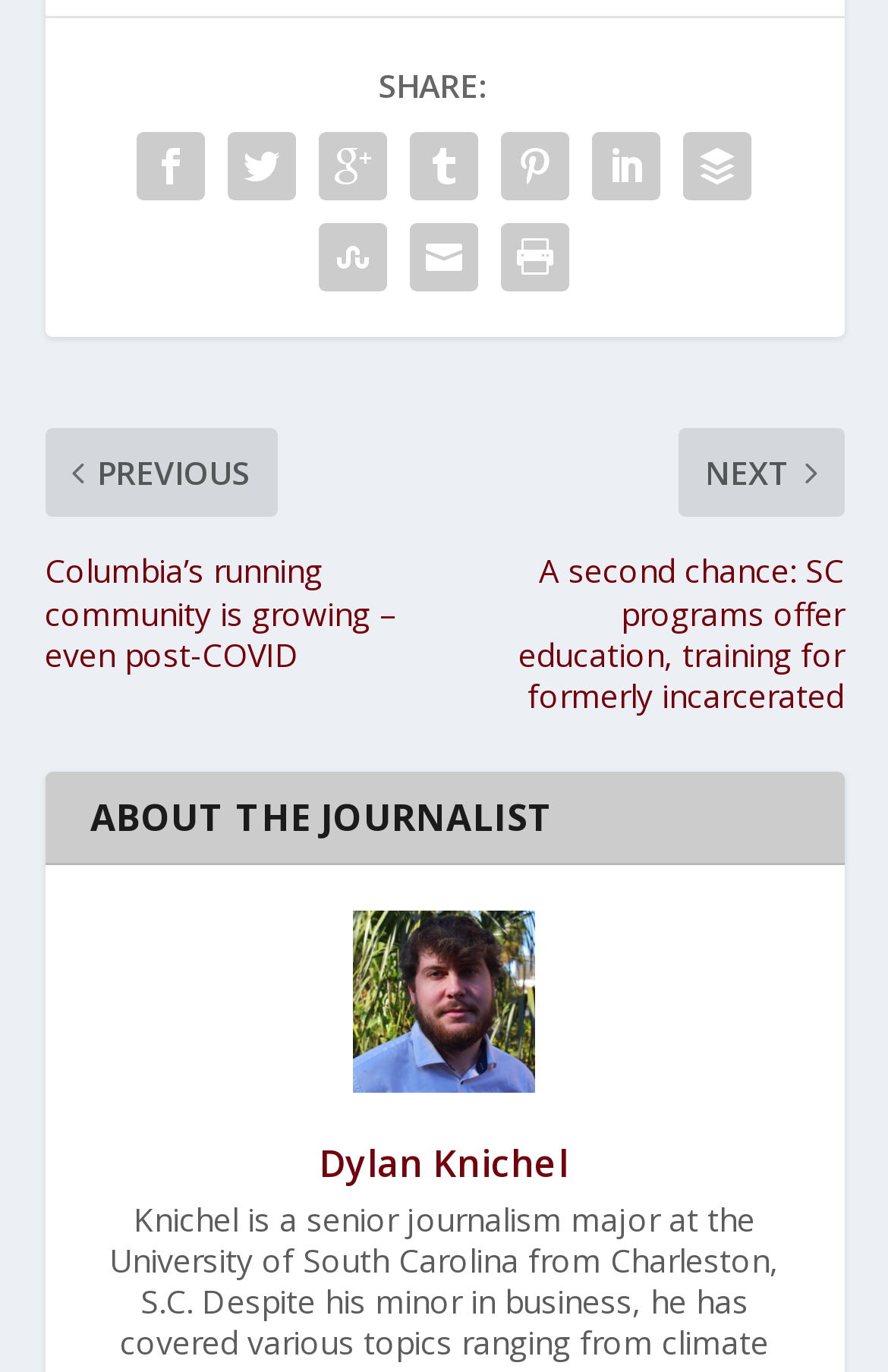Identify the bounding box coordinates of the area you need to click to perform the following instruction: "View Dylan Knichel's profile".

[0.36, 0.83, 0.64, 0.866]